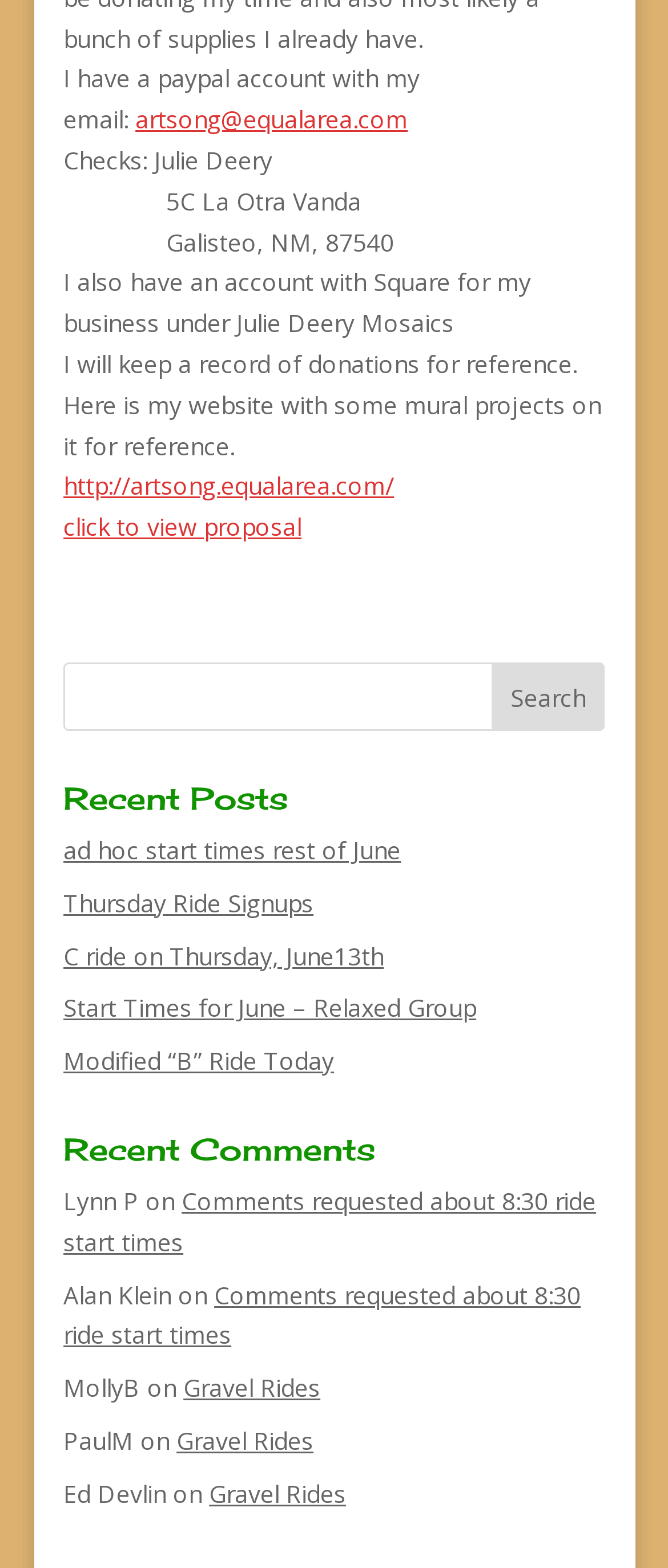Could you locate the bounding box coordinates for the section that should be clicked to accomplish this task: "view patented technology".

None